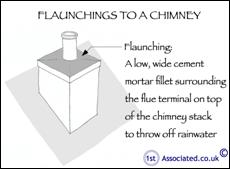Give a concise answer using one word or a phrase to the following question:
What is the function of the flue terminal?

Allow flue gases to escape